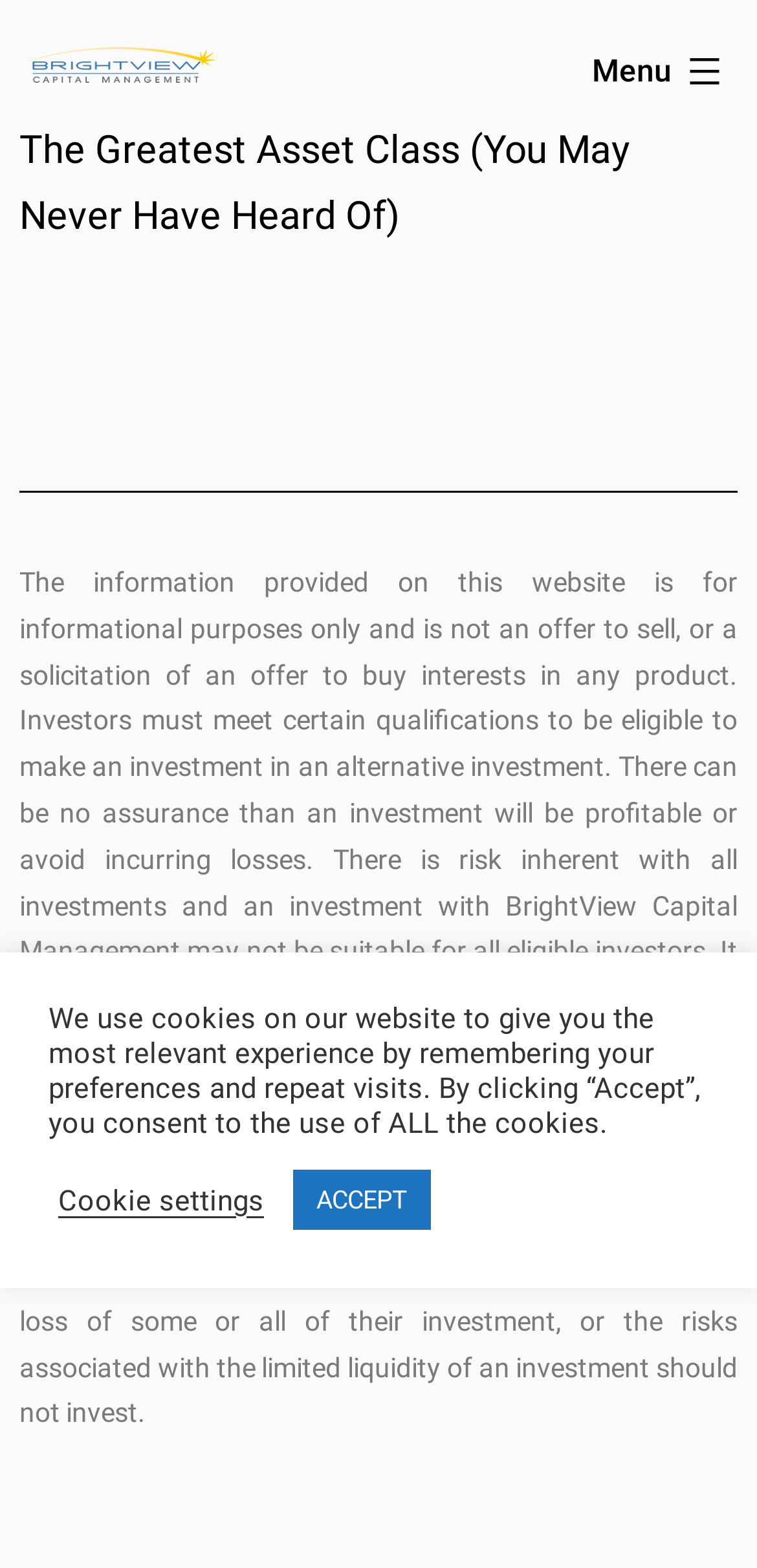Give a concise answer using one word or a phrase to the following question:
What should investors consider before making an investment decision?

Personal situation and investment objectives